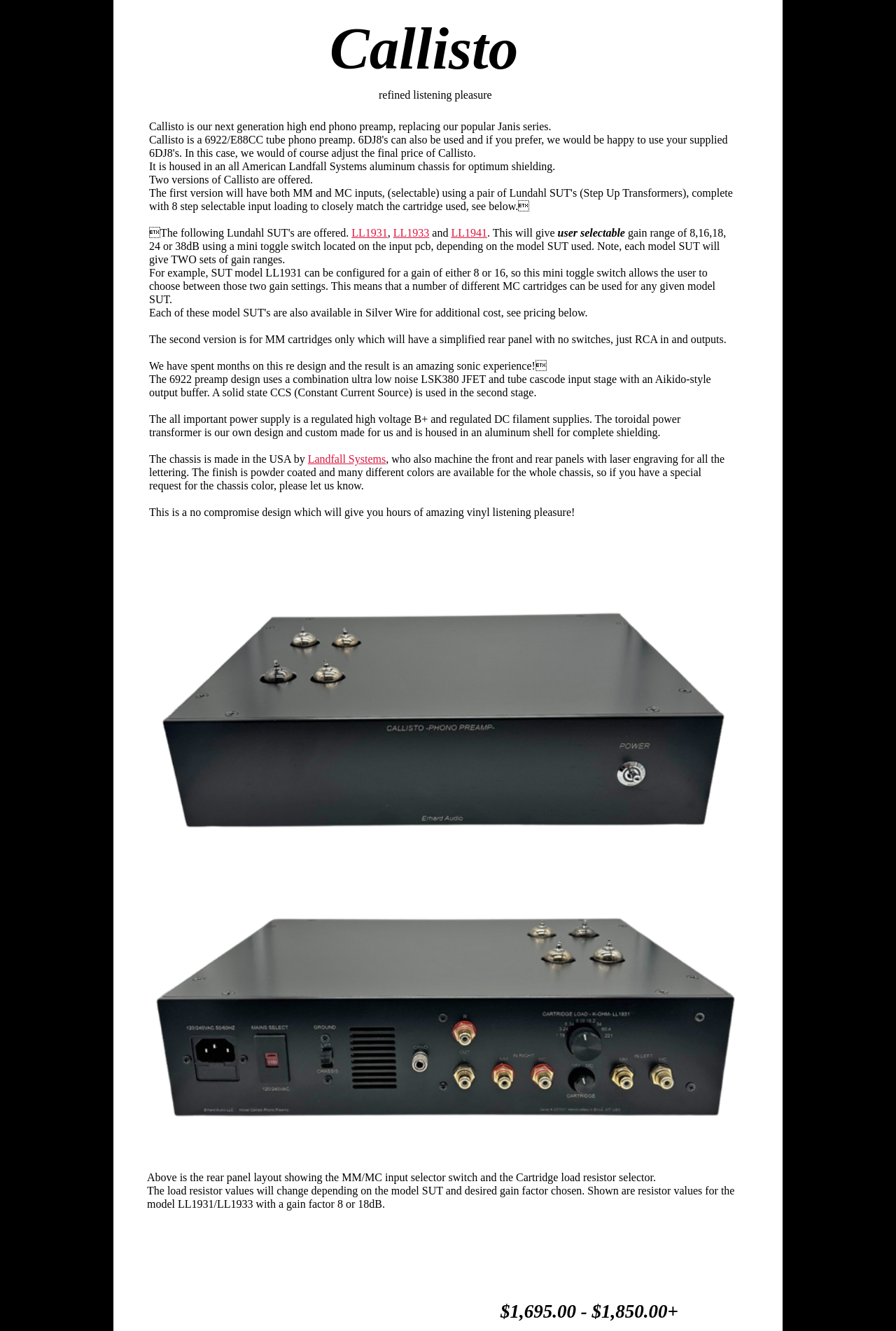Respond to the following question using a concise word or phrase: 
Who manufactures the chassis of Callisto?

Landfall Systems